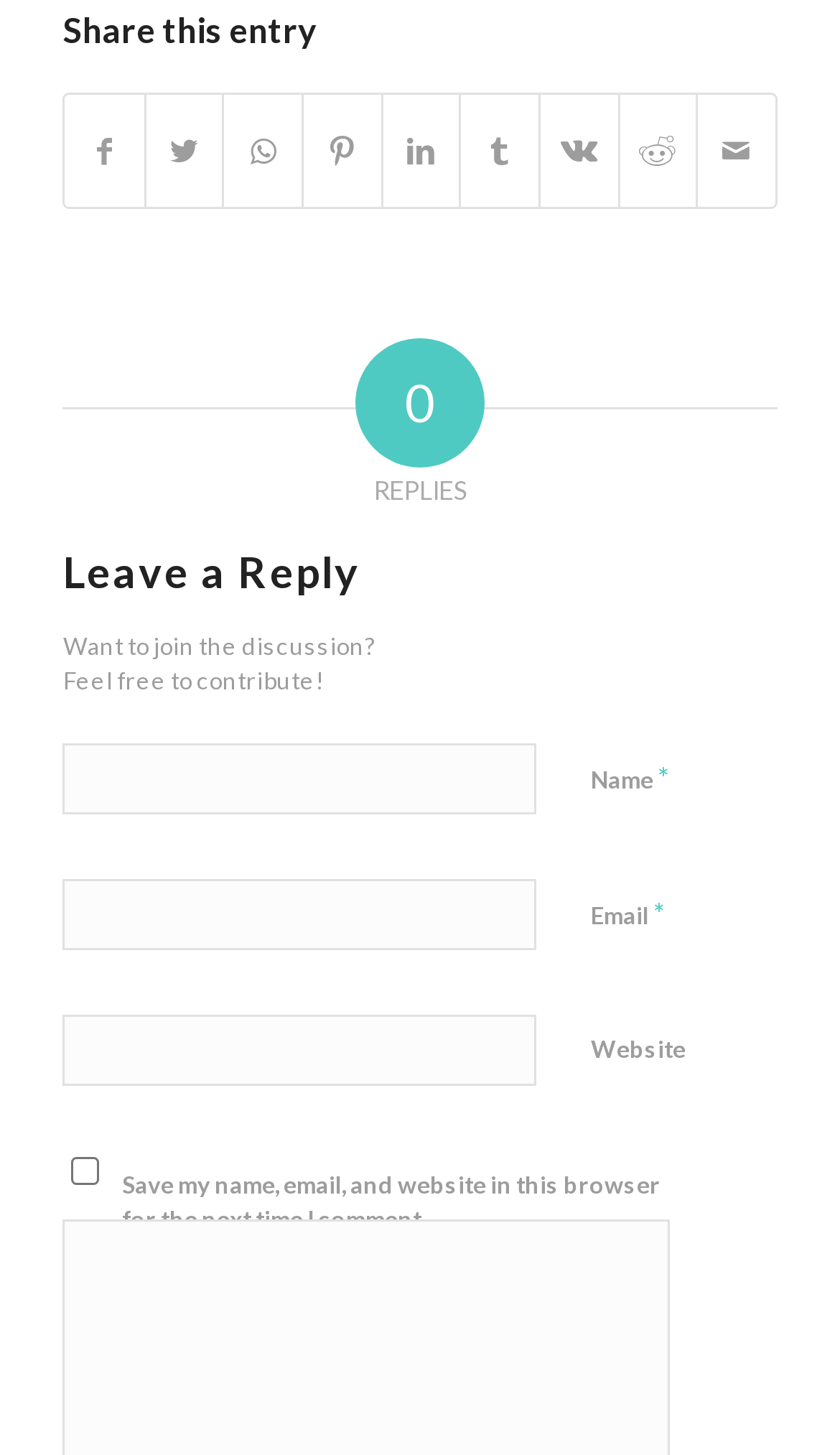Locate the bounding box coordinates of the clickable area needed to fulfill the instruction: "Check the save my information checkbox".

[0.085, 0.795, 0.119, 0.814]